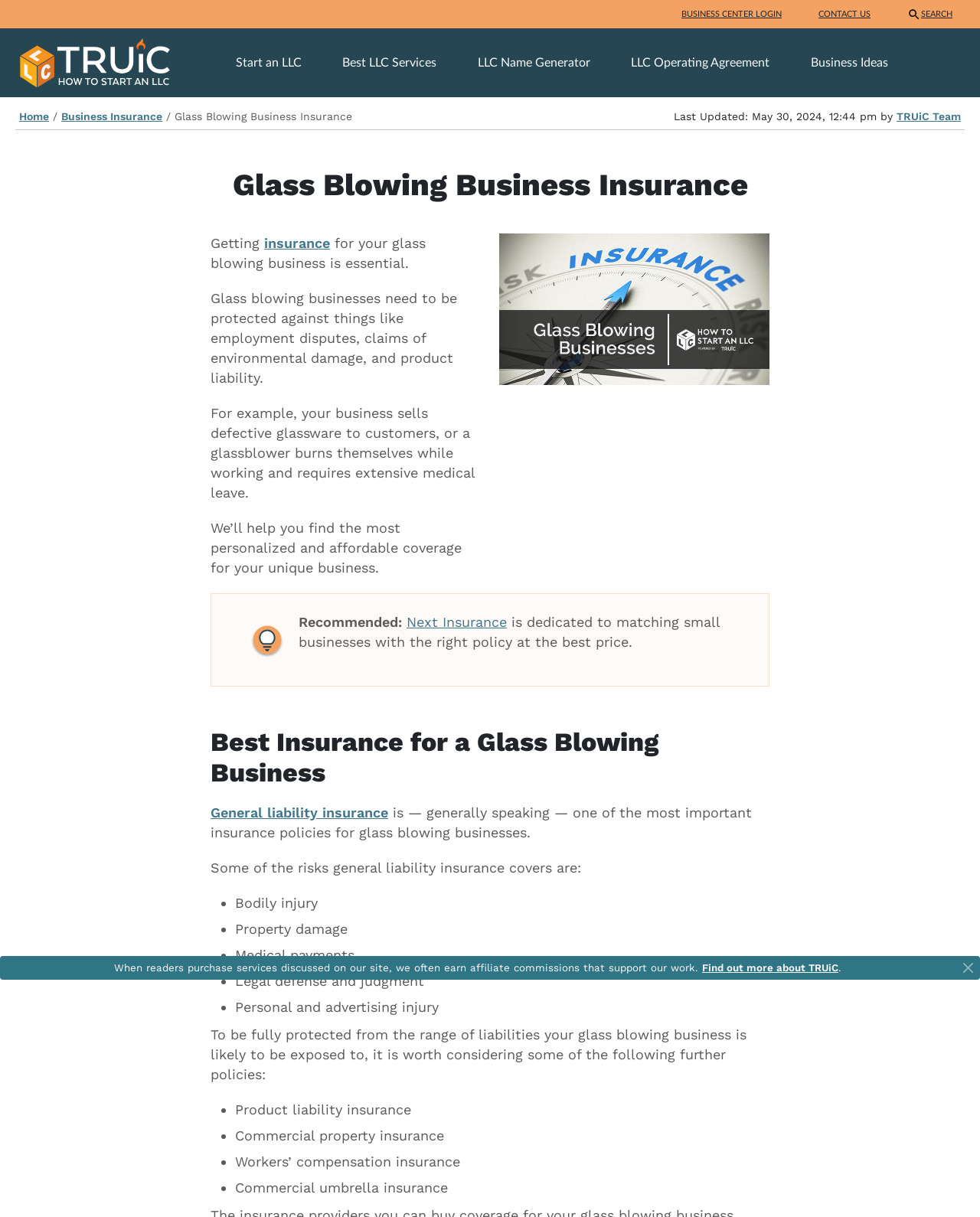What are some additional insurance policies that glass blowing businesses may consider?
Refer to the image and give a detailed response to the question.

The webpage suggests that glass blowing businesses may consider additional insurance policies, including product liability insurance, commercial property insurance, workers' compensation insurance, and commercial umbrella insurance, to be fully protected from various liabilities.